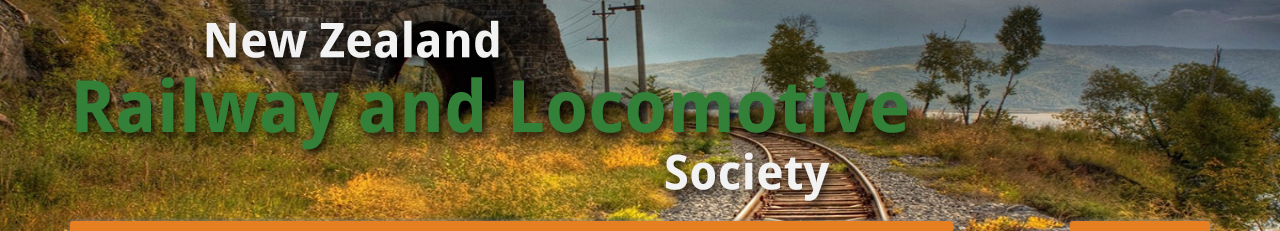Provide a thorough and detailed response to the question by examining the image: 
What is the alignment of the word 'Society' in the logo?

According to the caption, the word 'Society' is aligned to the right, creating a harmonious composition that emphasizes the society's focus on preserving and celebrating New Zealand's railway heritage.